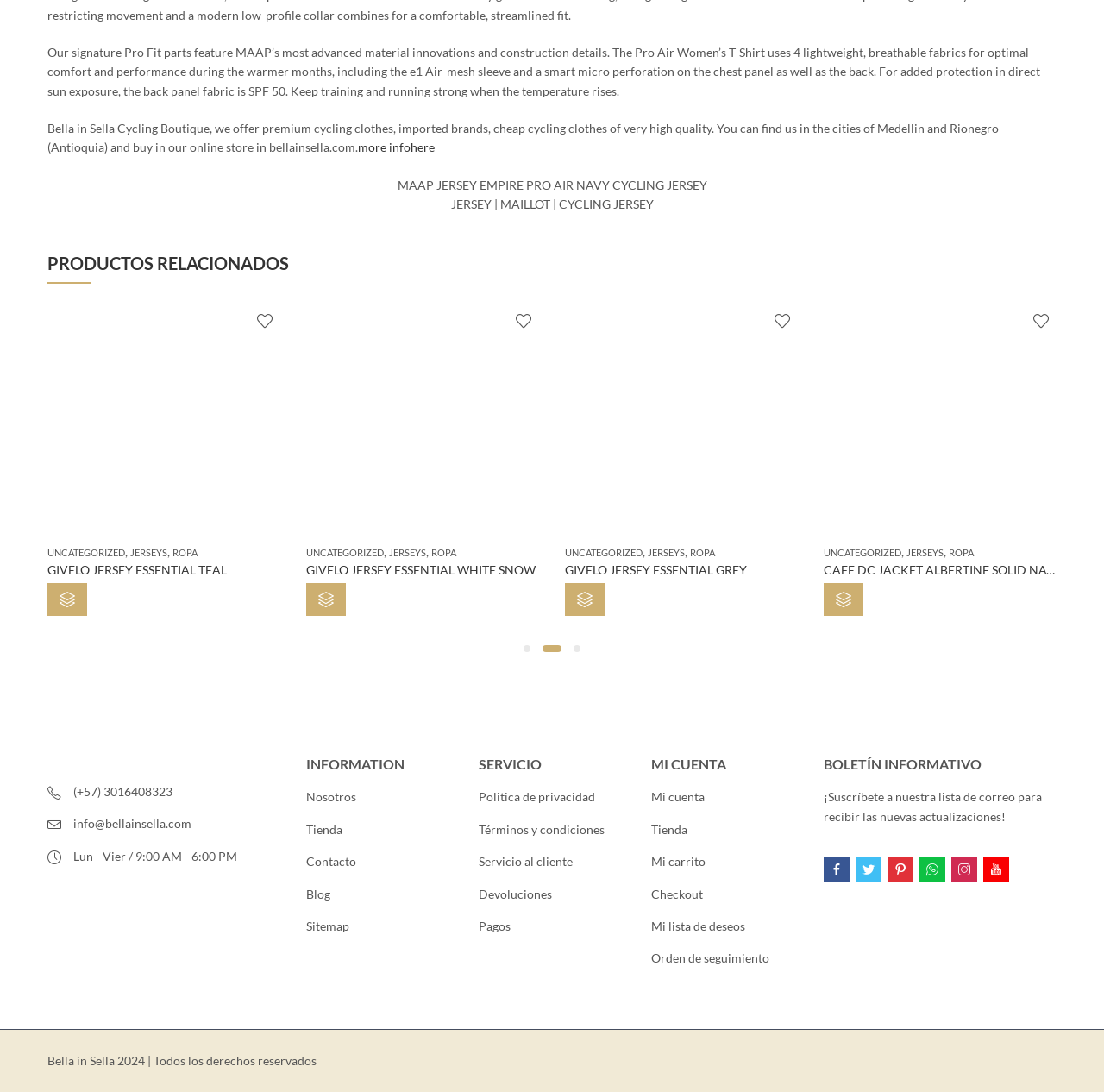Specify the bounding box coordinates of the element's region that should be clicked to achieve the following instruction: "Click on the 'more info here' link". The bounding box coordinates consist of four float numbers between 0 and 1, in the format [left, top, right, bottom].

[0.324, 0.128, 0.394, 0.142]